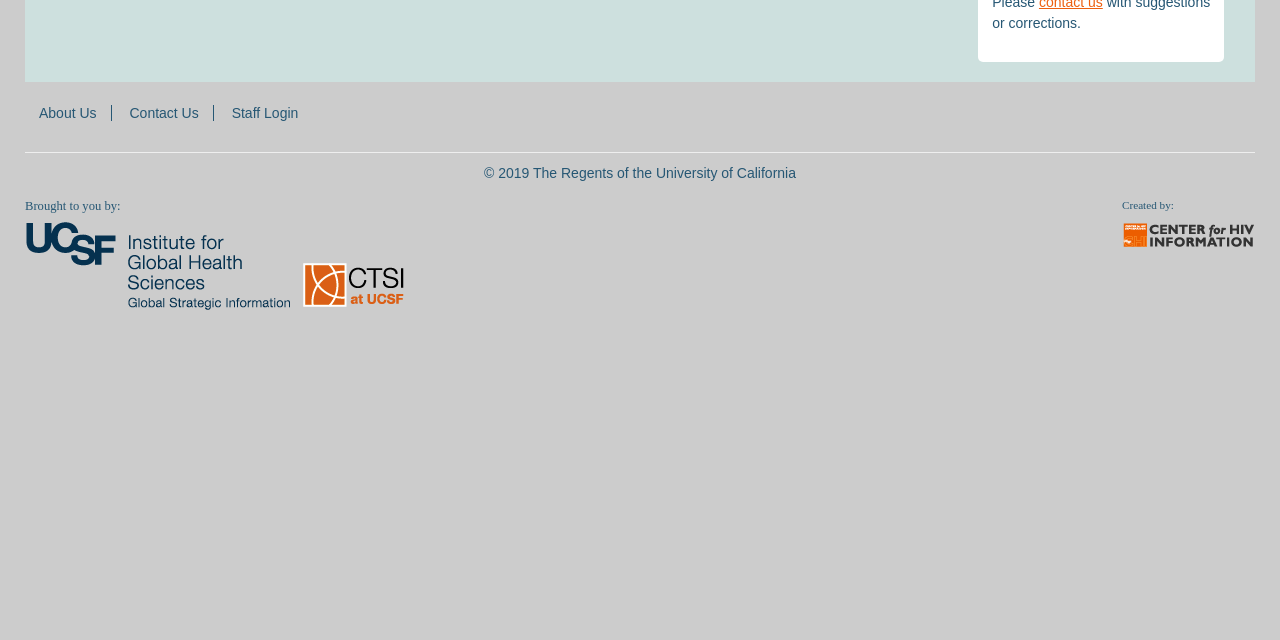Please provide the bounding box coordinates in the format (top-left x, top-left y, bottom-right x, bottom-right y). Remember, all values are floating point numbers between 0 and 1. What is the bounding box coordinate of the region described as: LinkedIn

None